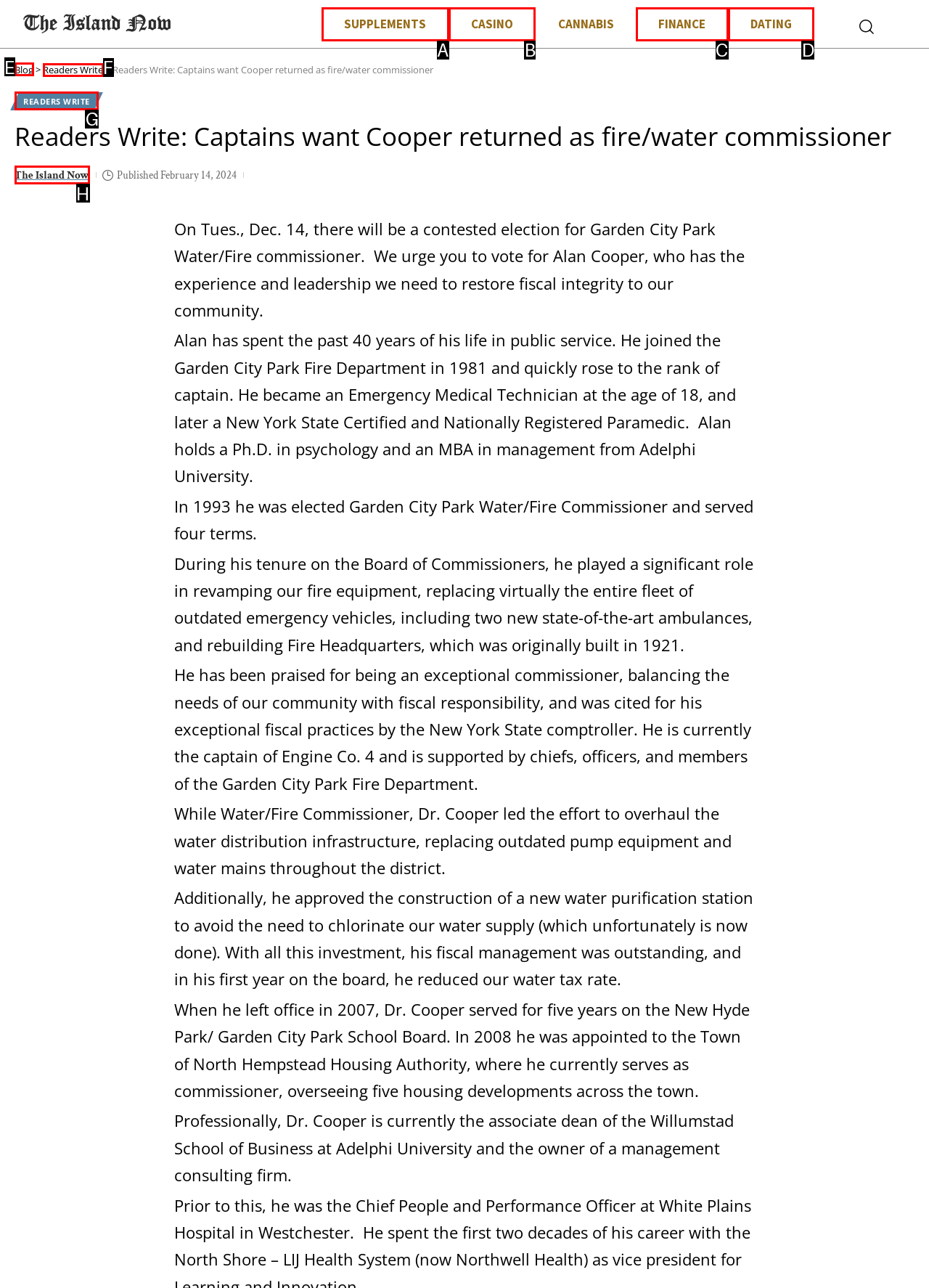Select the appropriate letter to fulfill the given instruction: Learn more about Artificial Intelligence
Provide the letter of the correct option directly.

None